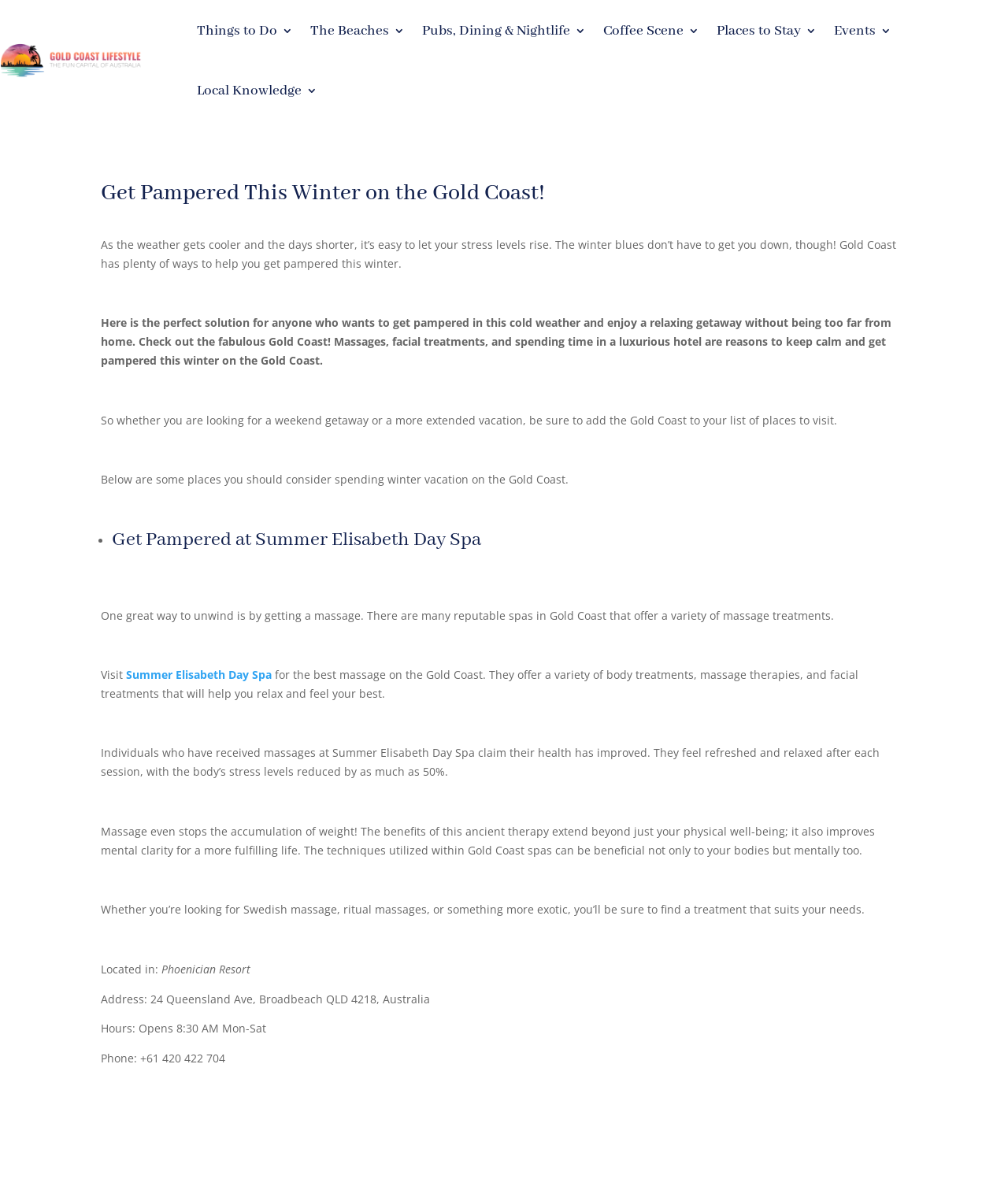Please identify the bounding box coordinates of the clickable area that will fulfill the following instruction: "Check out 'Places to Stay'". The coordinates should be in the format of four float numbers between 0 and 1, i.e., [left, top, right, bottom].

[0.711, 0.001, 0.81, 0.051]